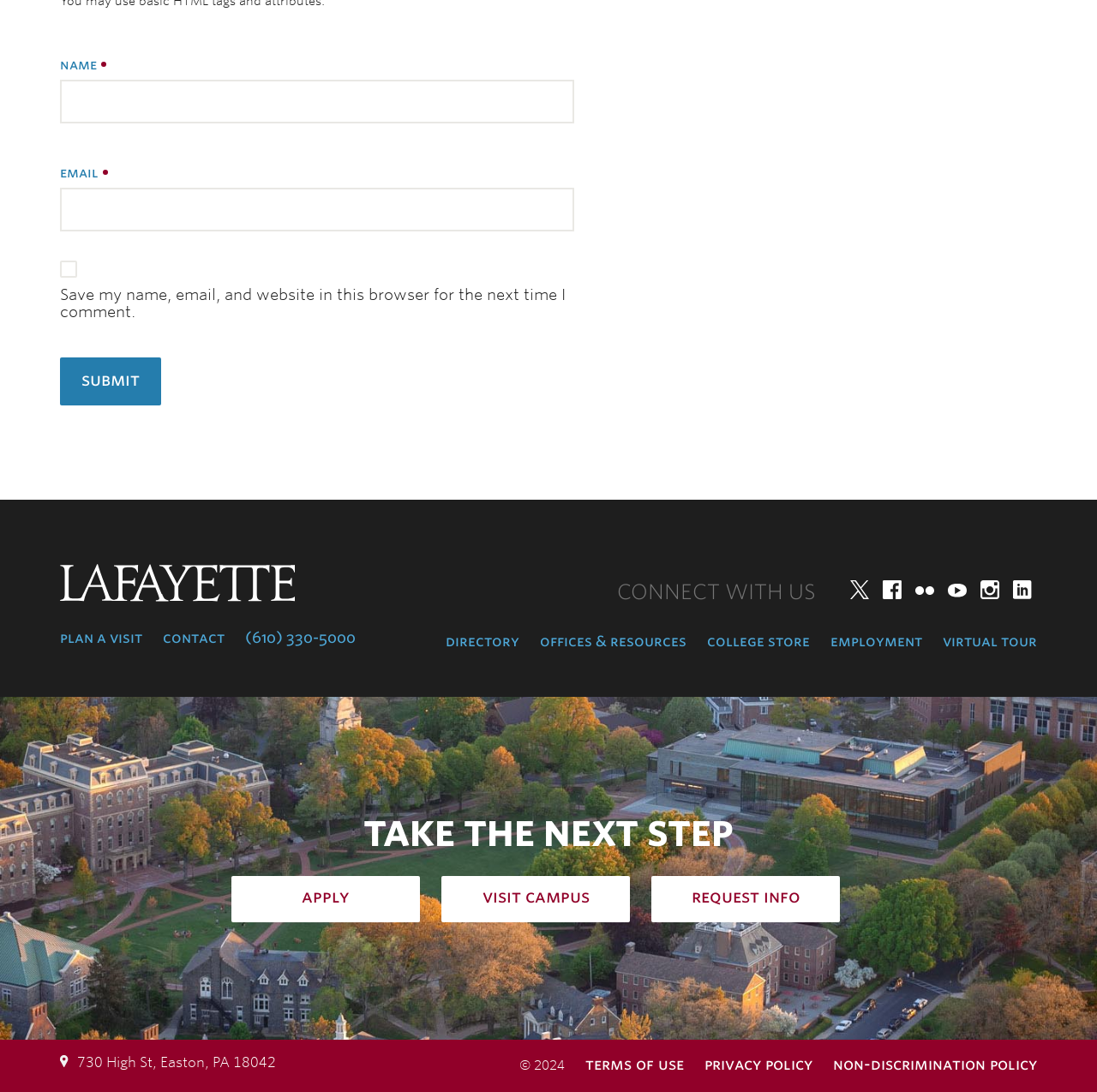Please identify the bounding box coordinates of the element's region that needs to be clicked to fulfill the following instruction: "Click on the bulletproof glass link". The bounding box coordinates should consist of four float numbers between 0 and 1, i.e., [left, top, right, bottom].

None